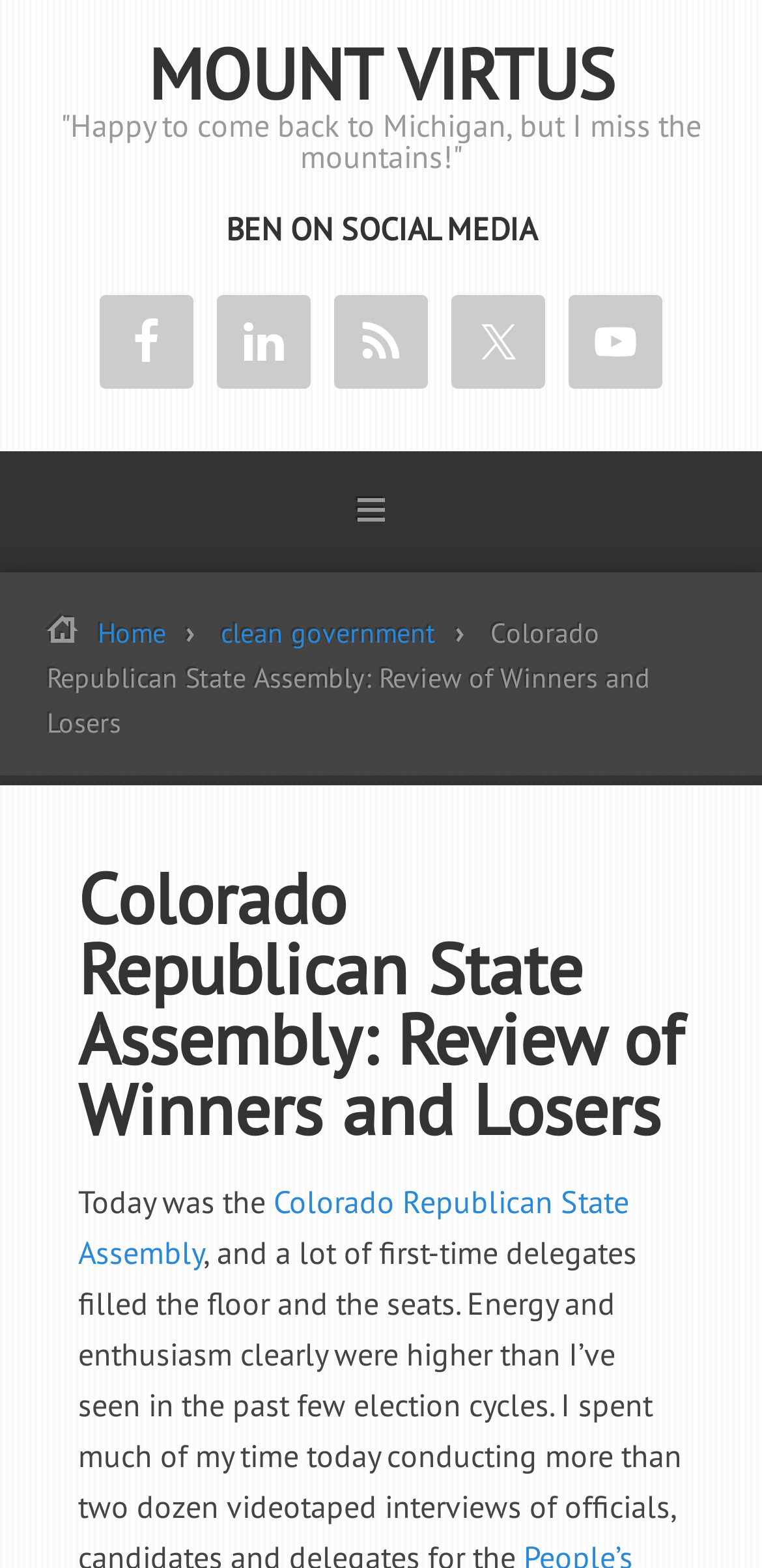Locate the bounding box coordinates of the element that needs to be clicked to carry out the instruction: "View shopping cart". The coordinates should be given as four float numbers ranging from 0 to 1, i.e., [left, top, right, bottom].

None